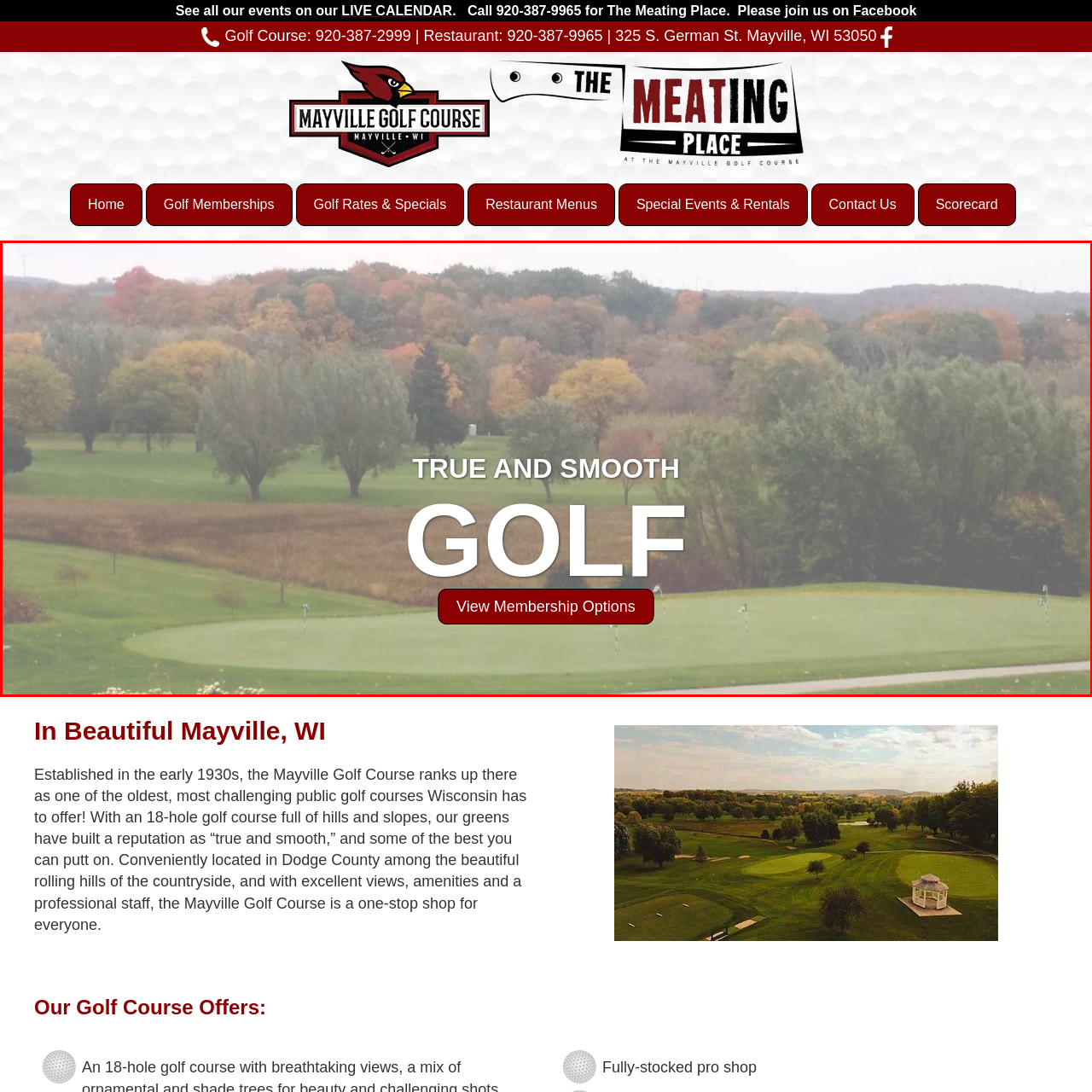What is the text overlay on the image? Check the image surrounded by the red bounding box and reply with a single word or a short phrase.

TRUE AND SMOOTH